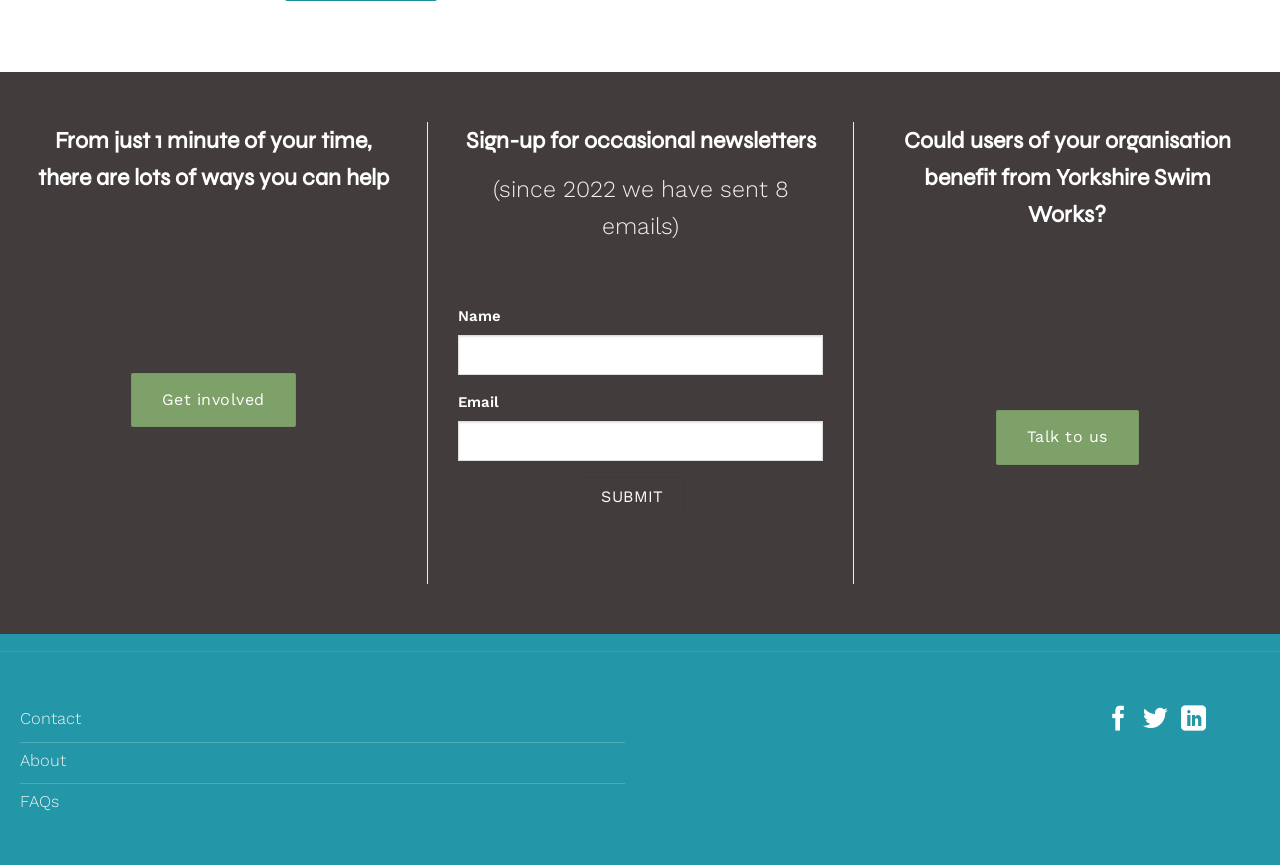Bounding box coordinates are specified in the format (top-left x, top-left y, bottom-right x, bottom-right y). All values are floating point numbers bounded between 0 and 1. Please provide the bounding box coordinate of the region this sentence describes: Talk to us

[0.778, 0.474, 0.889, 0.537]